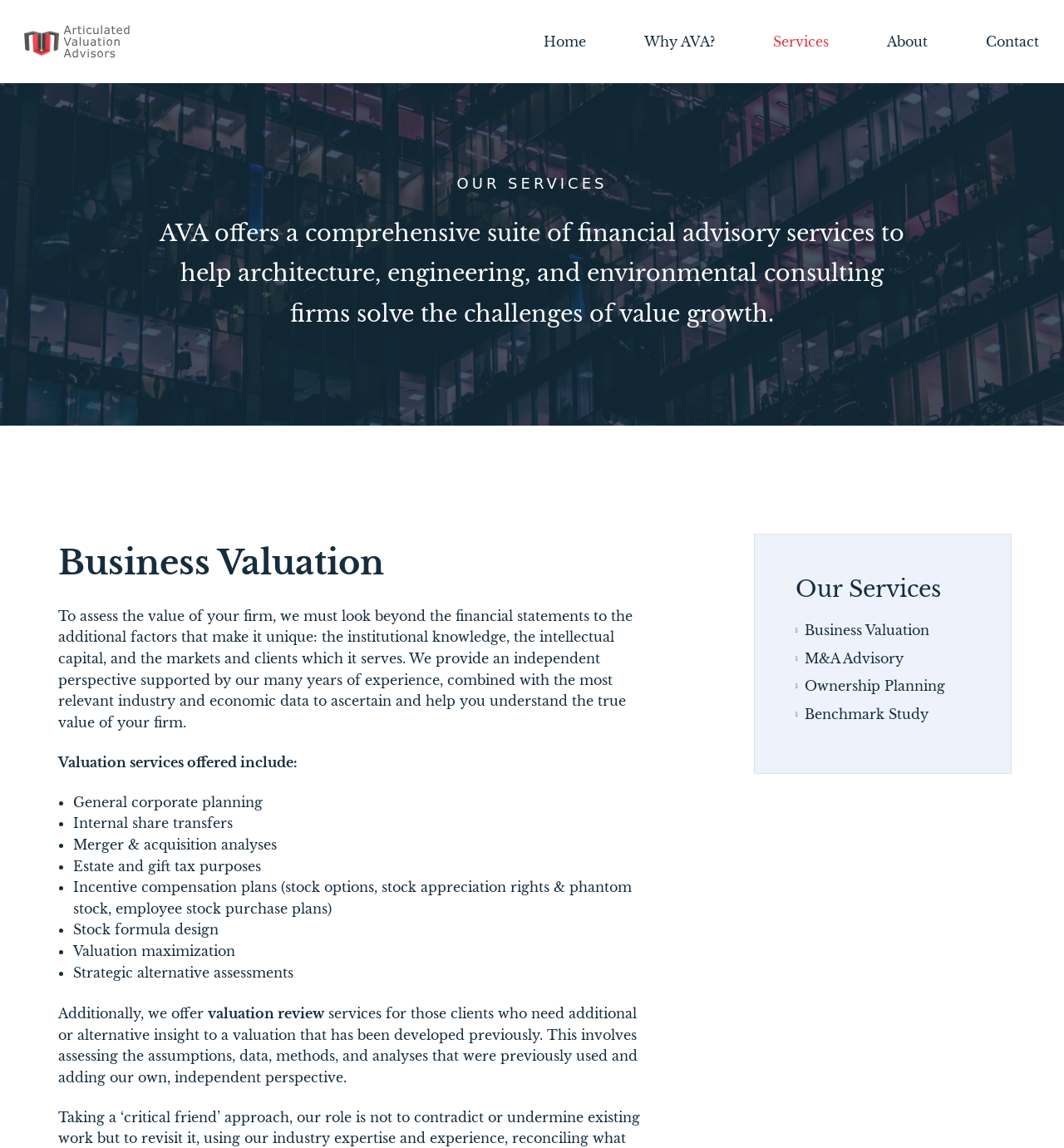Give an in-depth explanation of the webpage layout and content.

The webpage is about Articulated Valuation Advisors (AVA), a financial advisory services firm that specializes in helping architecture, engineering, and environmental consulting firms. 

At the top left of the page, there is a logo and a link to the company's name, "articulated valuation advisors". 

The main navigation menu is located at the top center of the page, with links to "Home", "Why AVA?", "Services", "About", and "Contact". 

Below the navigation menu, there is a heading "OUR SERVICES" followed by a brief description of AVA's comprehensive suite of financial advisory services. 

The page is divided into sections, with the first section focused on "Business Valuation". This section has a heading "Business Valuation" and a detailed description of the services offered, including the factors that make a firm unique and the methods used to assess its value. 

Below the description, there is a list of valuation services offered, including general corporate planning, internal share transfers, merger and acquisition analyses, estate and gift tax purposes, incentive compensation plans, stock formula design, valuation maximization, and strategic alternative assessments. 

Additionally, the section mentions that AVA offers valuation review services for clients who need additional or alternative insight to a previously developed valuation. 

At the bottom of the page, there is another section with a heading "Our Services" and links to different services offered by AVA, including Business Valuation, M&A Advisory, Ownership Planning, and Benchmark Study.